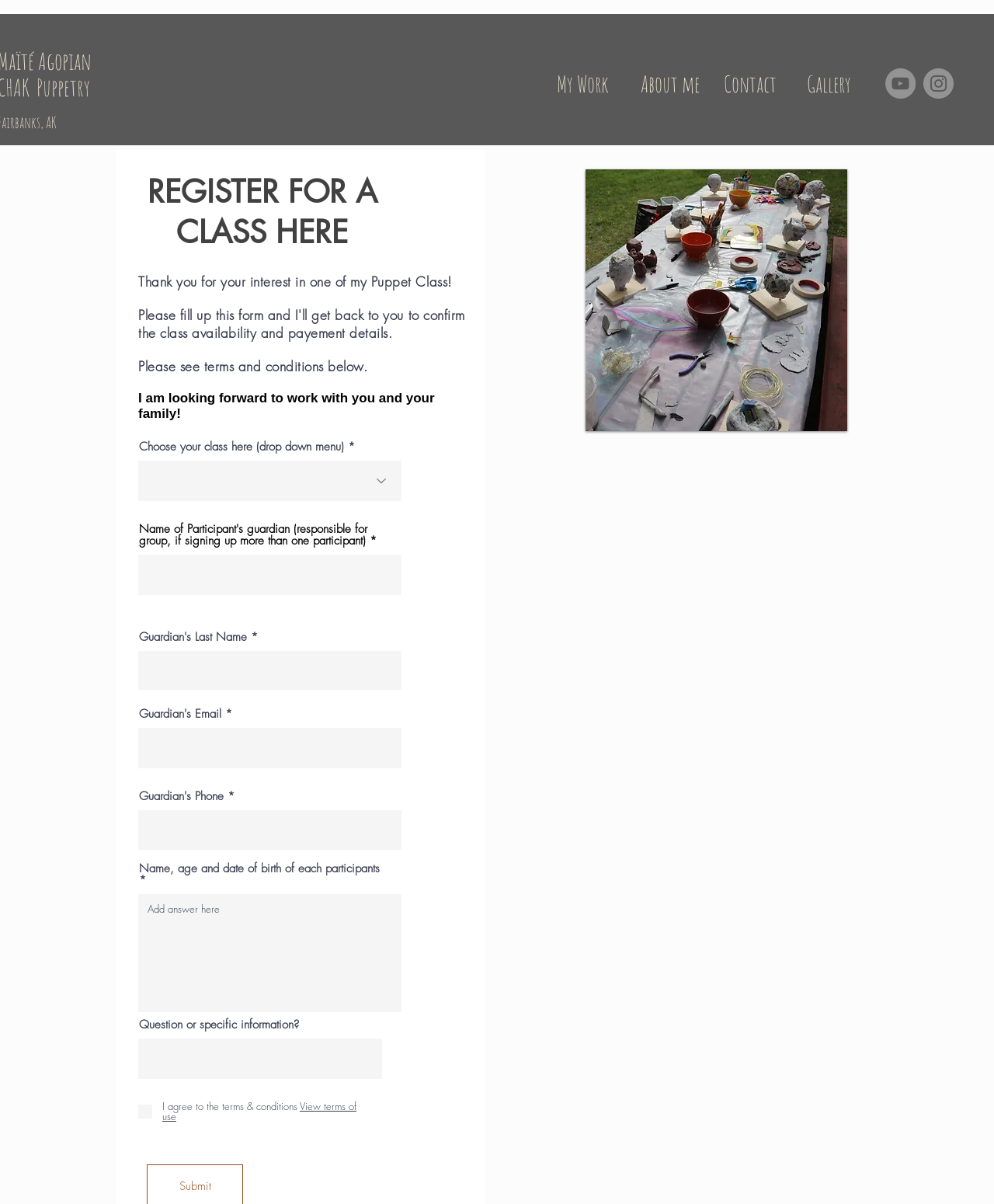What is the main image on the webpage?
Using the information presented in the image, please offer a detailed response to the question.

The main image on the webpage is a picture of a working station, which is likely related to the puppet class being offered. The image is located below the navigation menu and above the registration form.